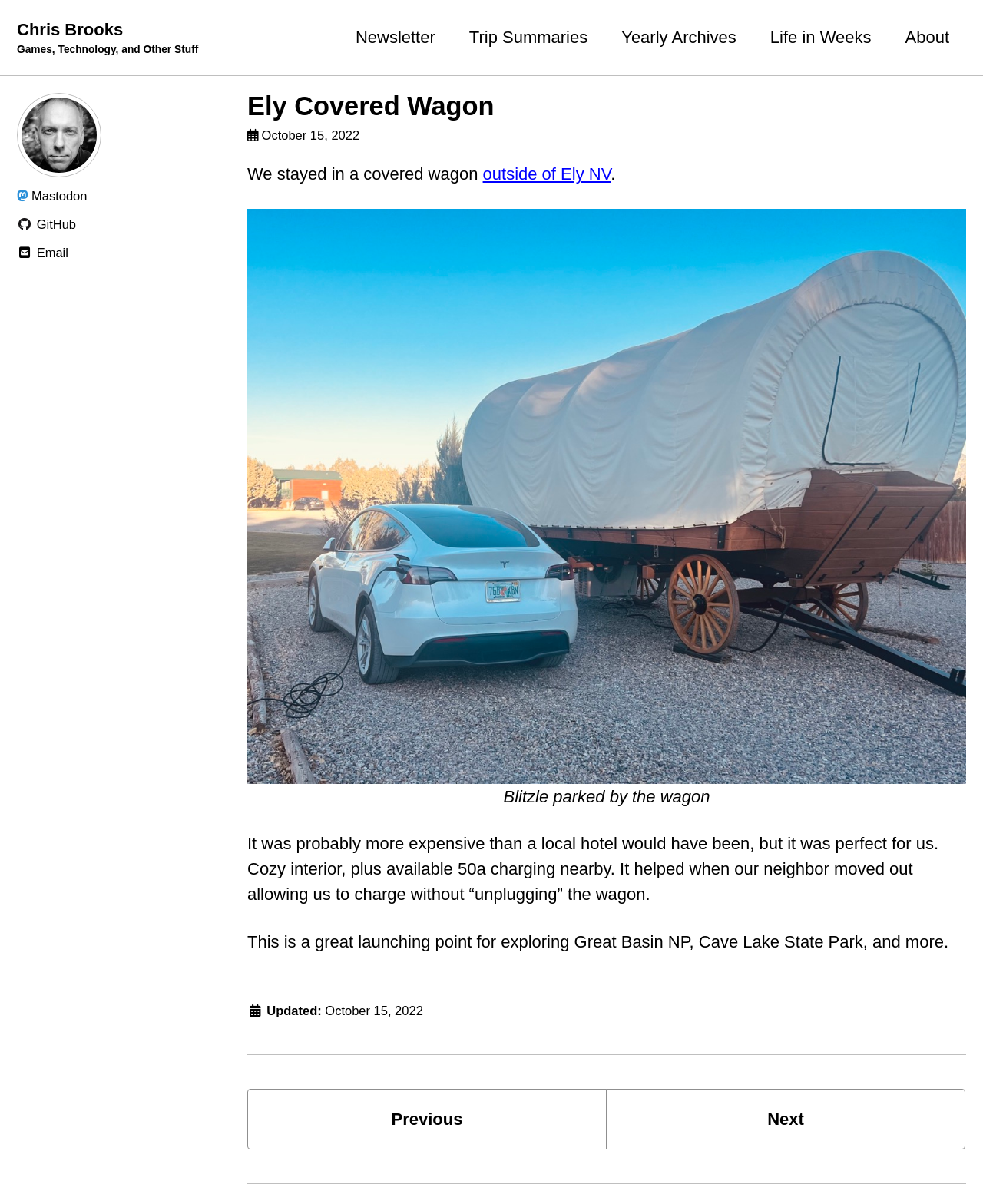Determine the bounding box coordinates for the area that should be clicked to carry out the following instruction: "Read the newsletter".

[0.362, 0.021, 0.443, 0.042]